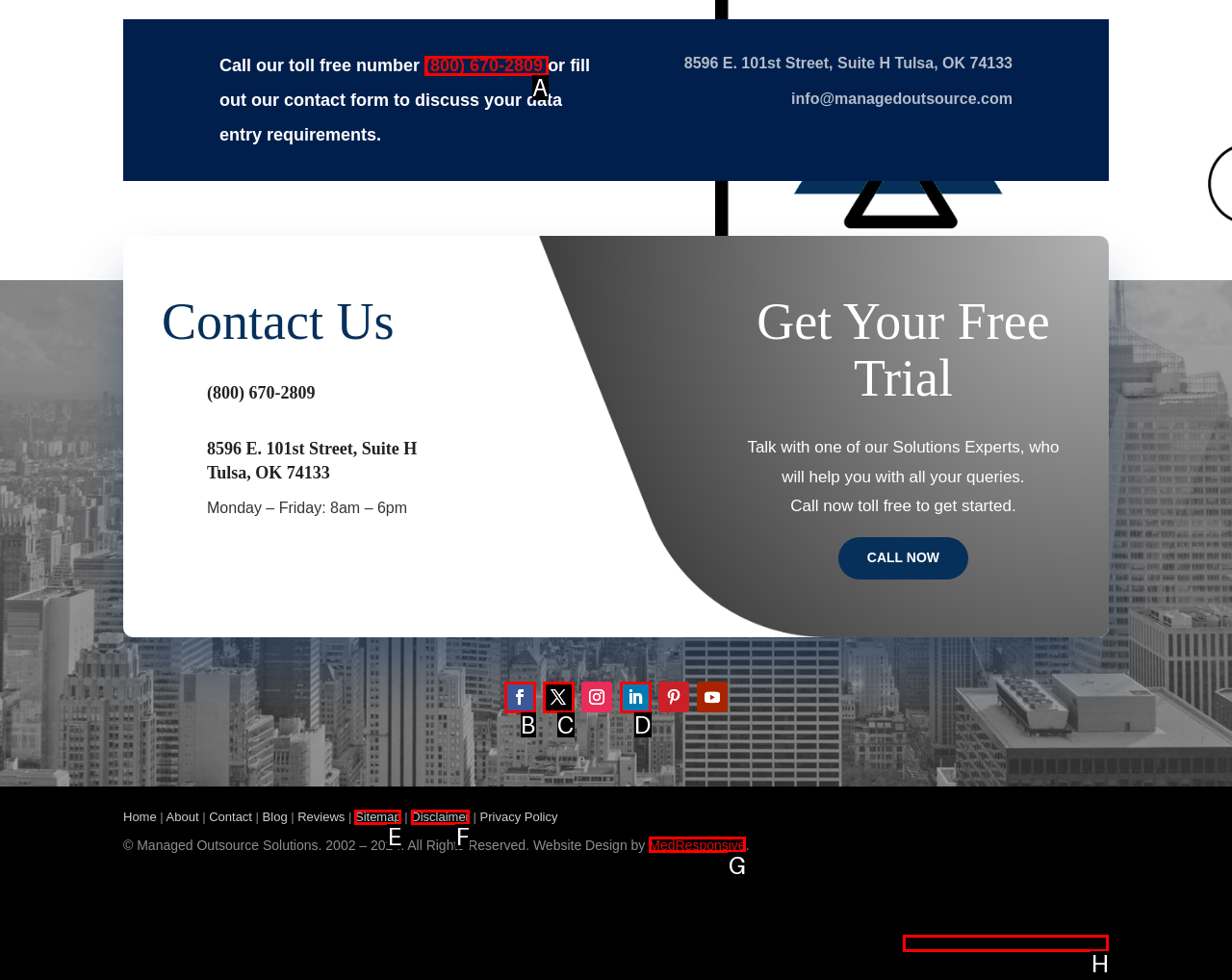Pick the option that corresponds to: Follow
Provide the letter of the correct choice.

None